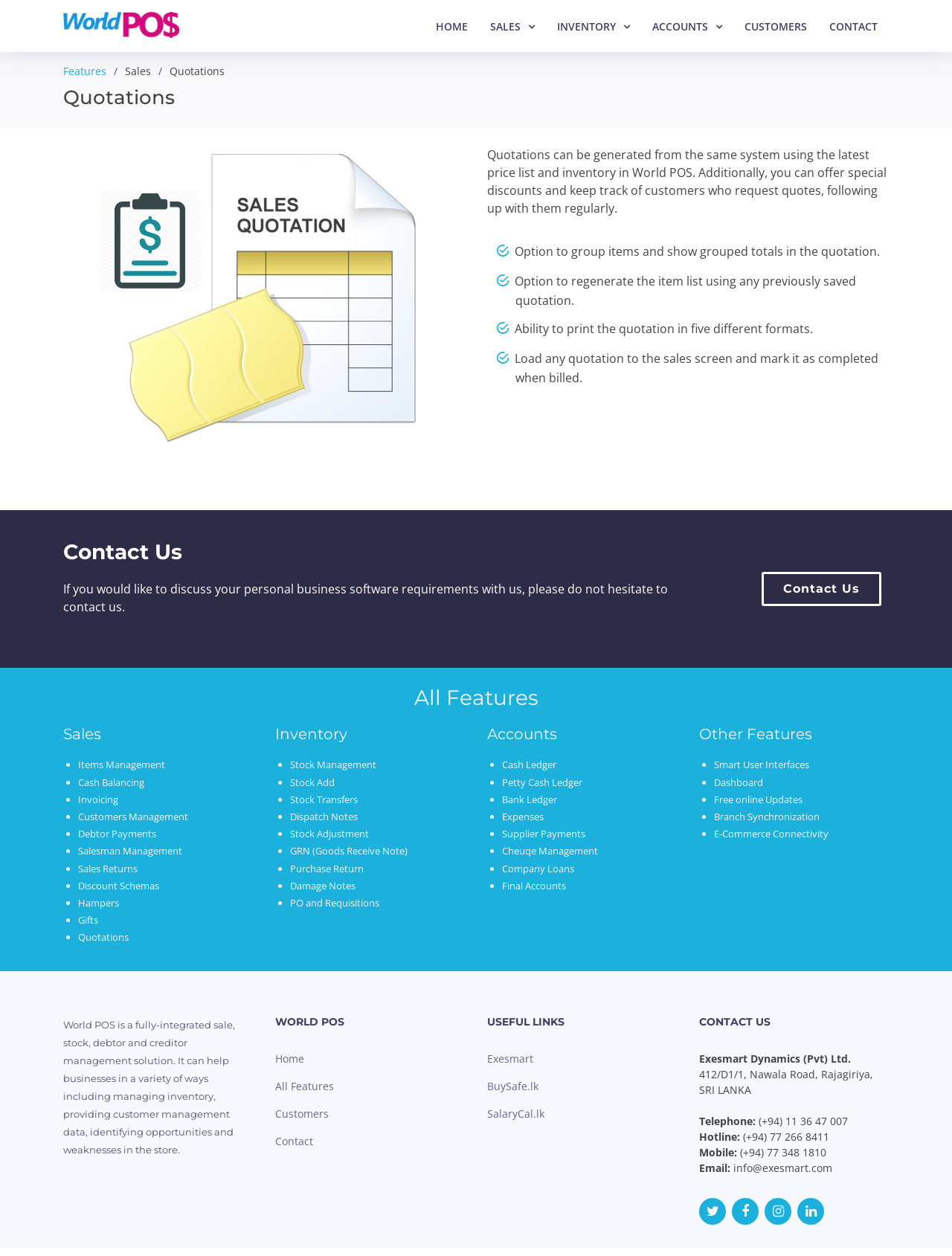What is the purpose of the 'Load any quotation to the sales screen' feature?
Please elaborate on the answer to the question with detailed information.

The webpage indicates that the 'Load any quotation to the sales screen' feature in Quotations allows users to mark a quotation as completed when it is billed, which helps in tracking and managing sales.